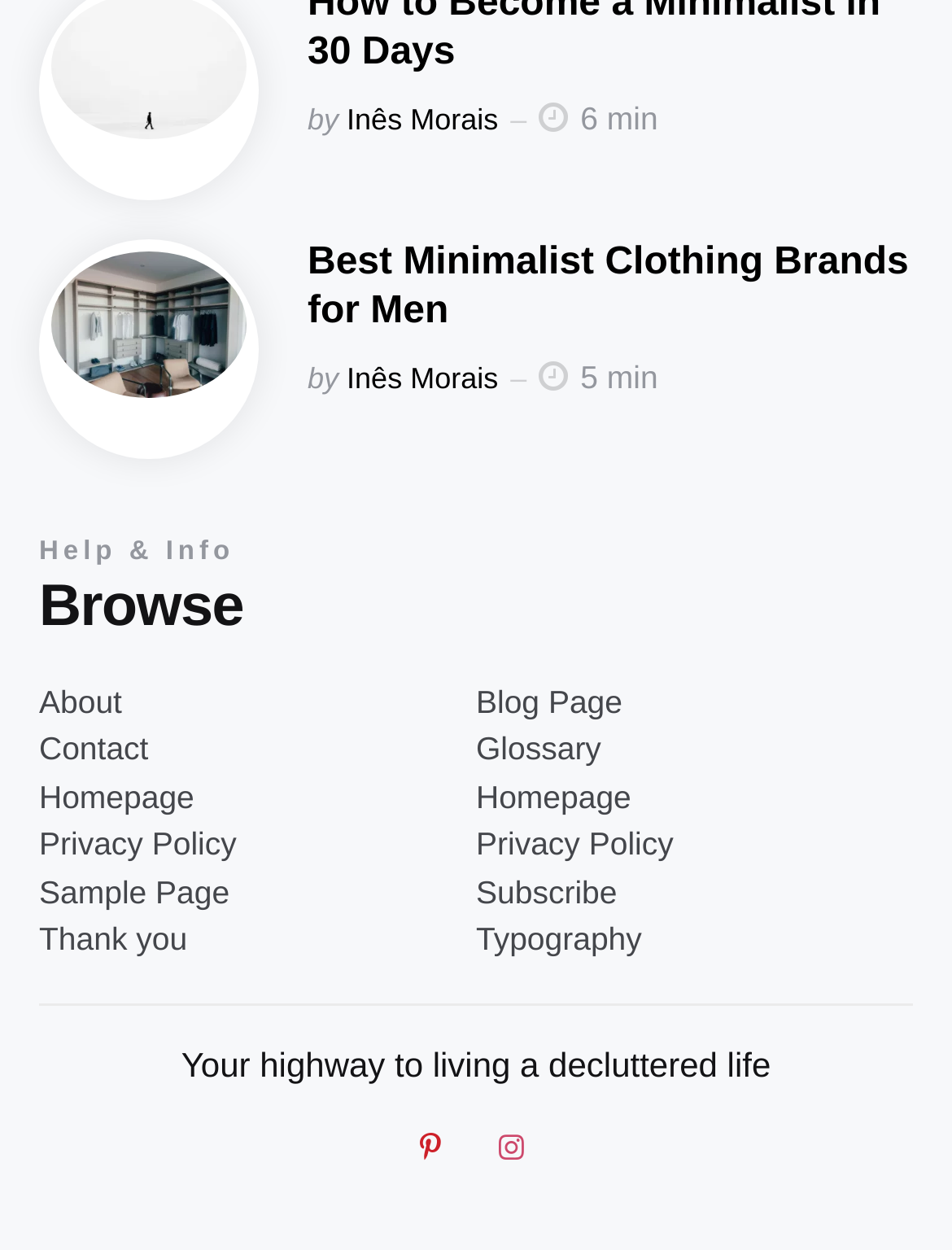Answer the question with a brief word or phrase:
What is the category of the webpage?

Minimalist clothing